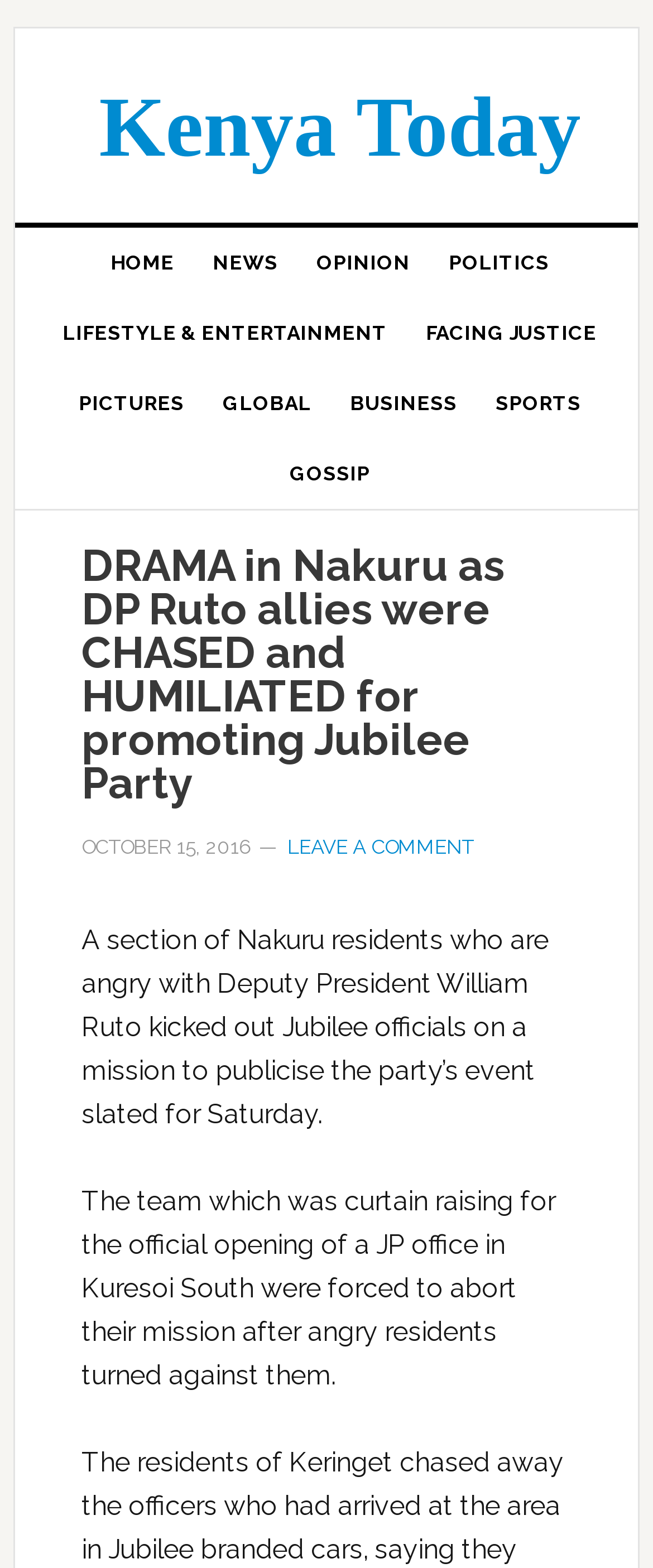Can you specify the bounding box coordinates of the area that needs to be clicked to fulfill the following instruction: "view pictures"?

[0.09, 0.235, 0.313, 0.28]